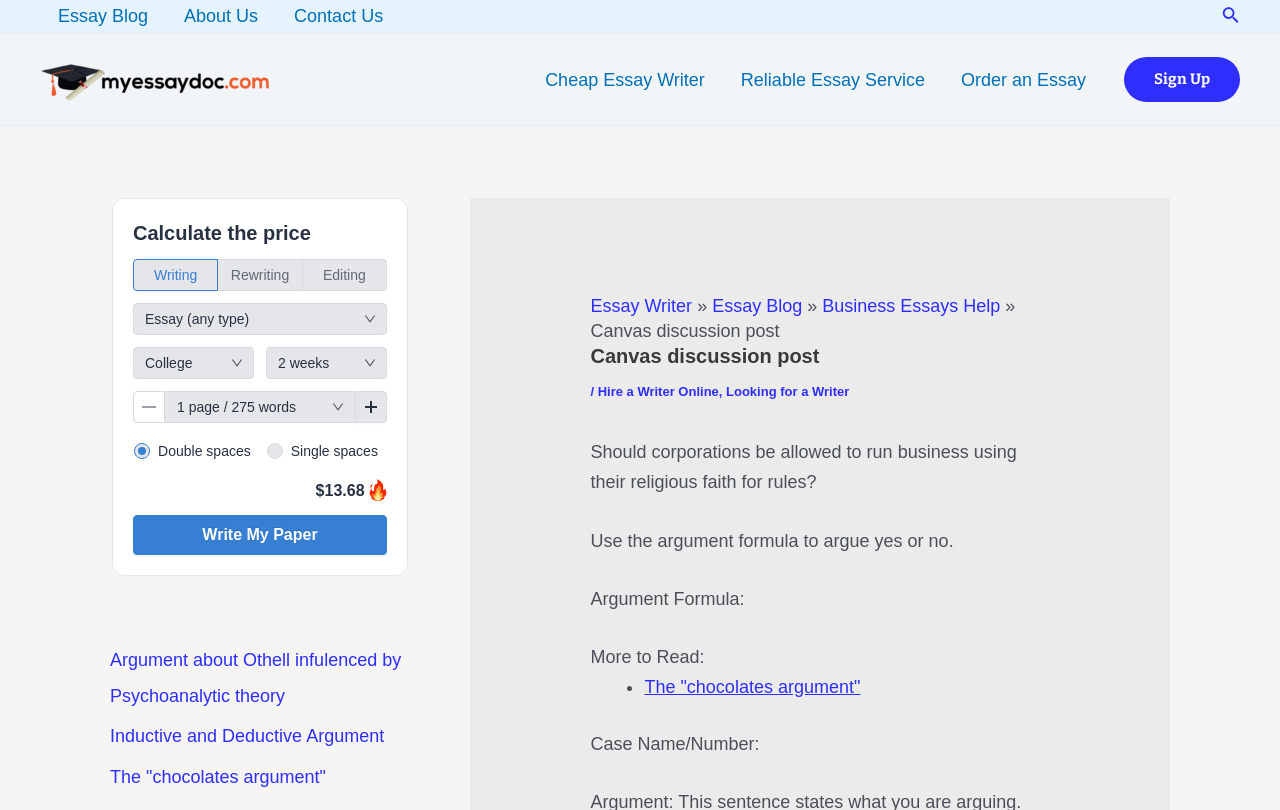Please locate the UI element described by "Looking for a Writer" and provide its bounding box coordinates.

[0.567, 0.475, 0.664, 0.493]